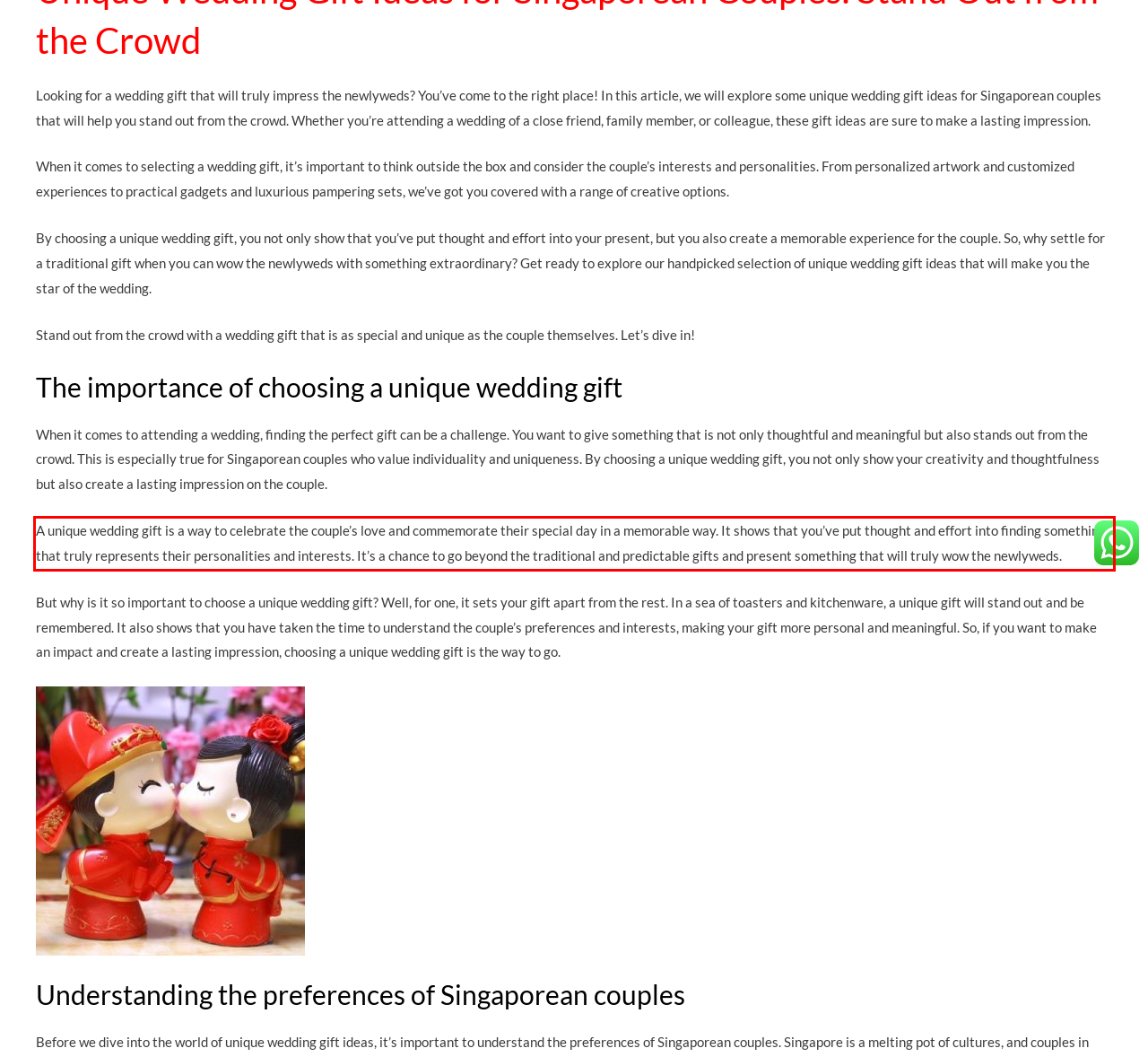Please perform OCR on the text content within the red bounding box that is highlighted in the provided webpage screenshot.

A unique wedding gift is a way to celebrate the couple’s love and commemorate their special day in a memorable way. It shows that you’ve put thought and effort into finding something that truly represents their personalities and interests. It’s a chance to go beyond the traditional and predictable gifts and present something that will truly wow the newlyweds.